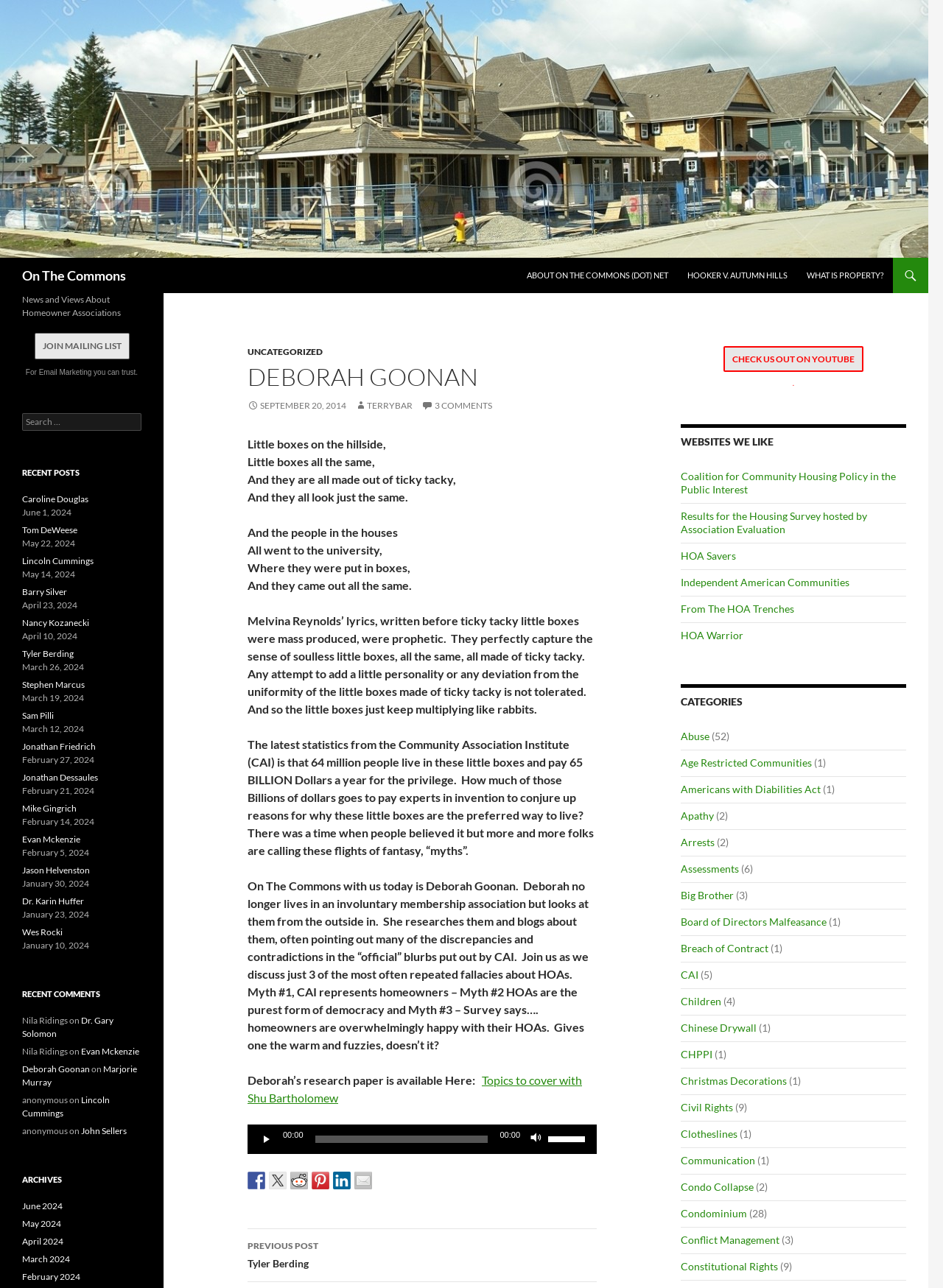Pinpoint the bounding box coordinates of the area that must be clicked to complete this instruction: "Visit the 'ABOUT ON THE COMMONS (DOT) NET' page".

[0.549, 0.2, 0.718, 0.228]